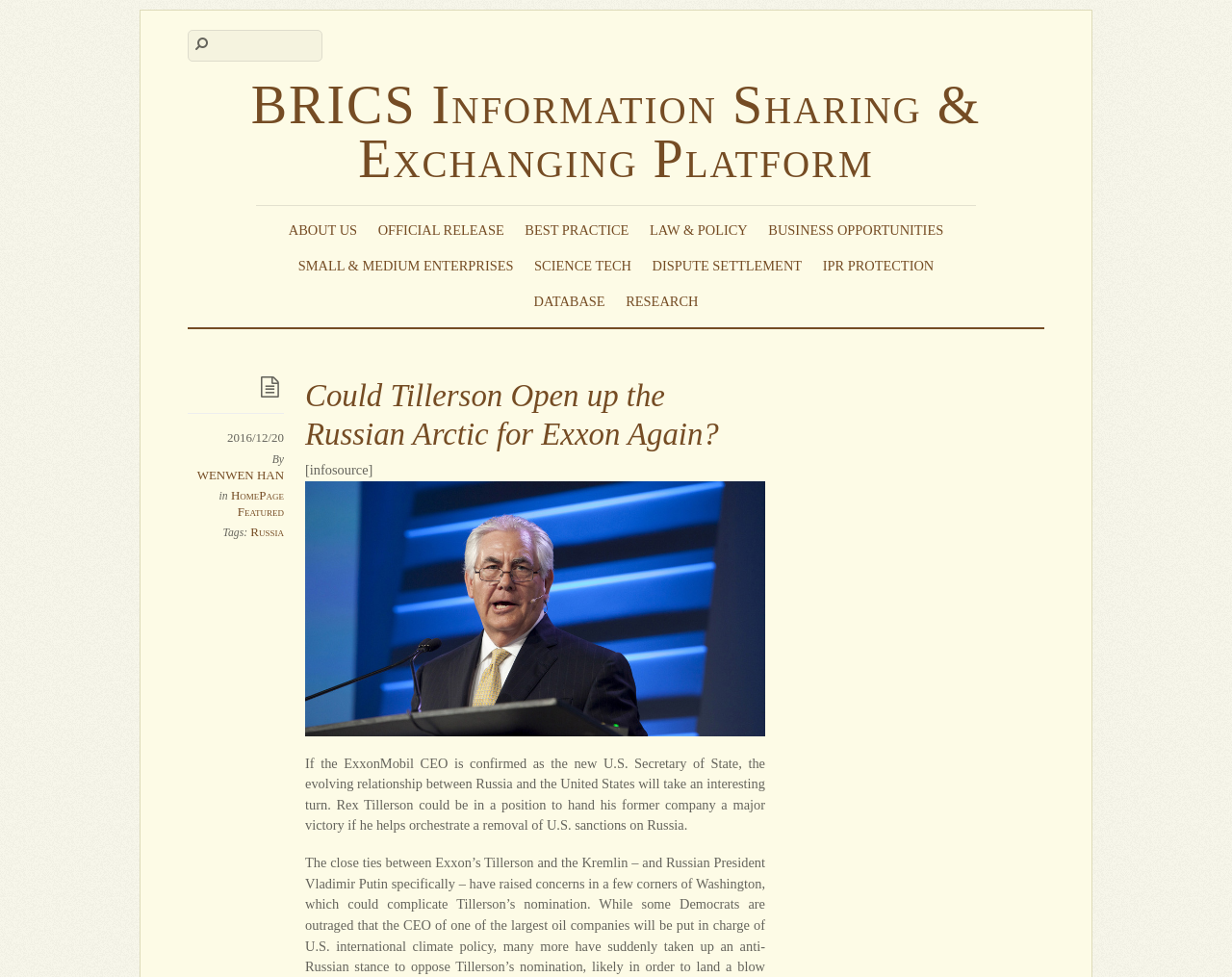Identify and provide the title of the webpage.

Could Tillerson Open up the Russian Arctic for Exxon Again?